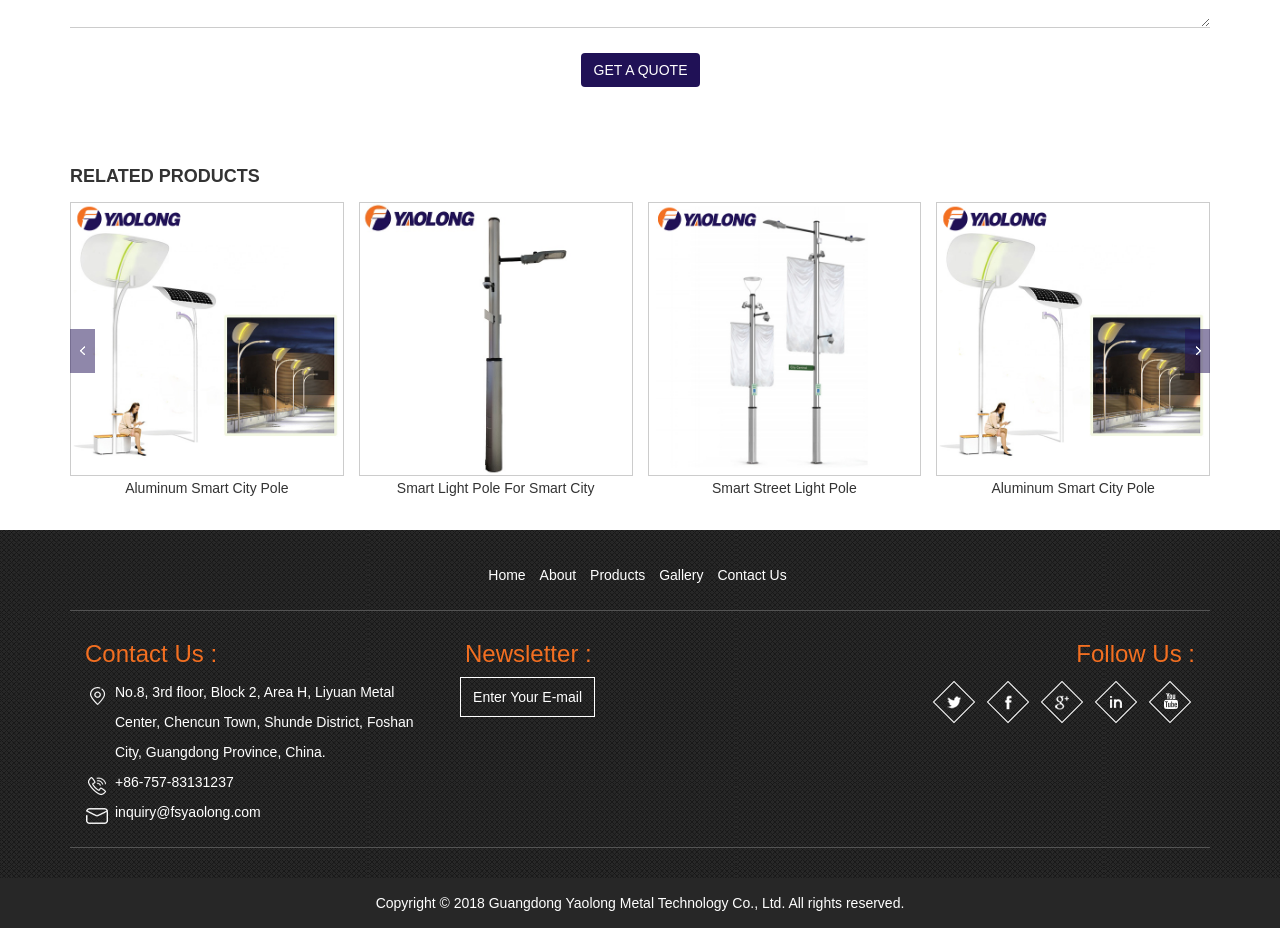Specify the bounding box coordinates for the region that must be clicked to perform the given instruction: "Go to home page".

[0.381, 0.611, 0.411, 0.628]